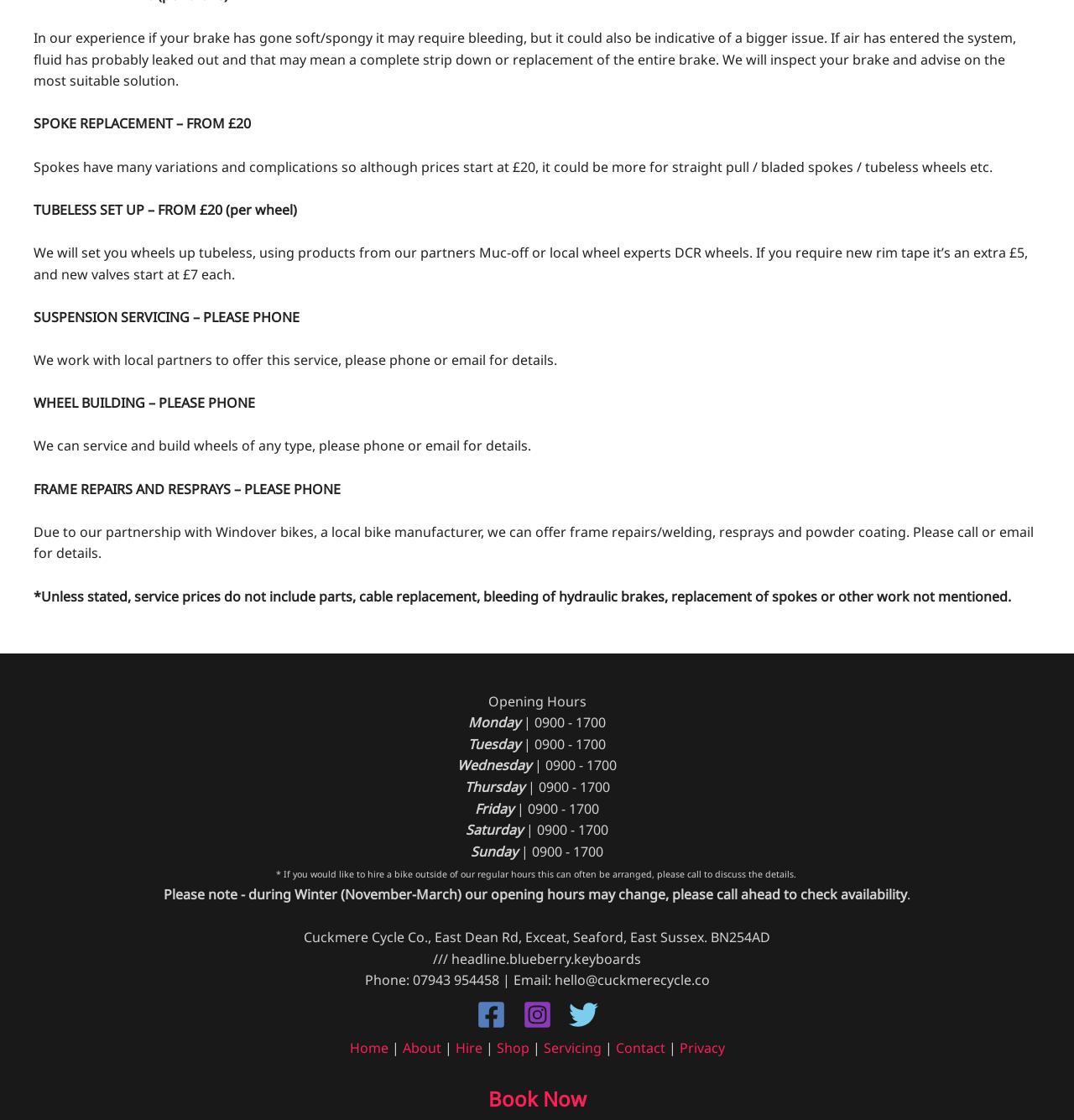Find and indicate the bounding box coordinates of the region you should select to follow the given instruction: "Share this story on Facebook".

None